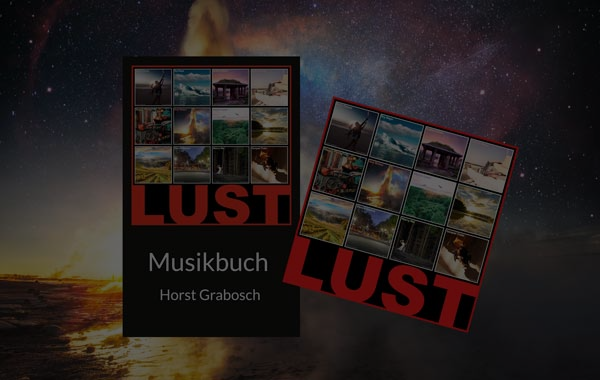Please provide a comprehensive response to the question based on the details in the image: What is the background color of the cover?

The title 'LUST' is displayed against a dark background, which enhances its visual impact and creates a striking contrast with the bold red letters.